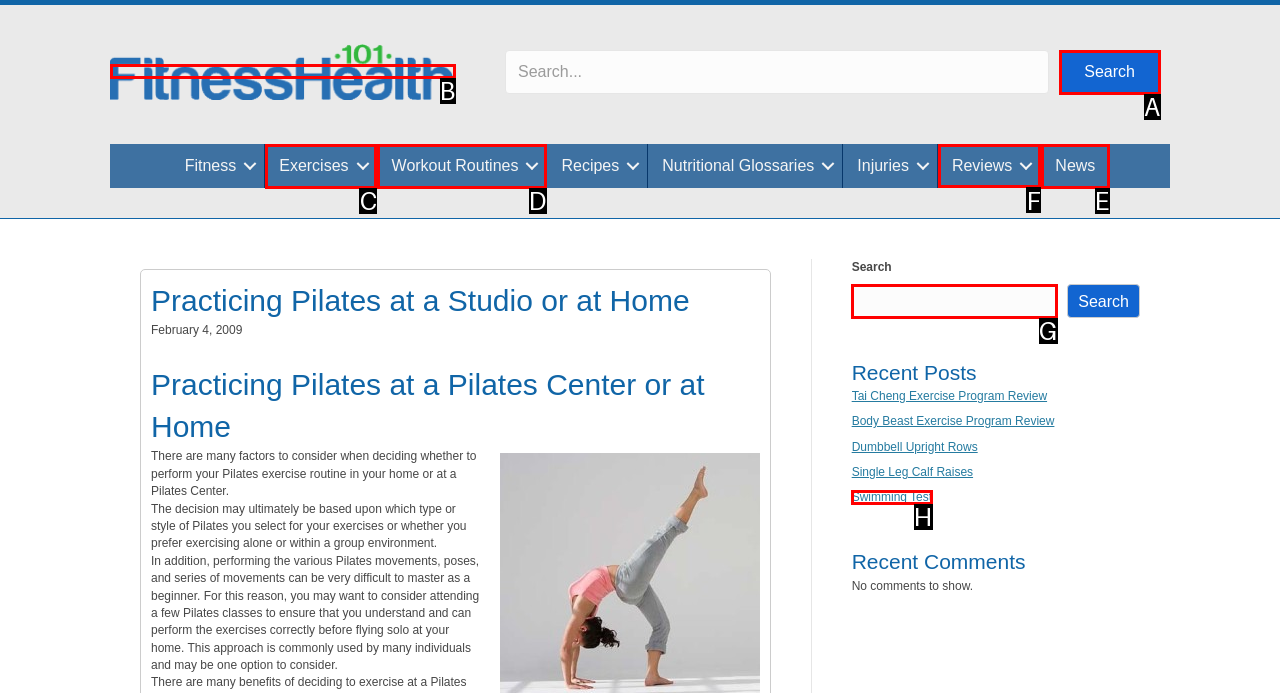Identify the correct option to click in order to accomplish the task: Click on Reviews link Provide your answer with the letter of the selected choice.

F